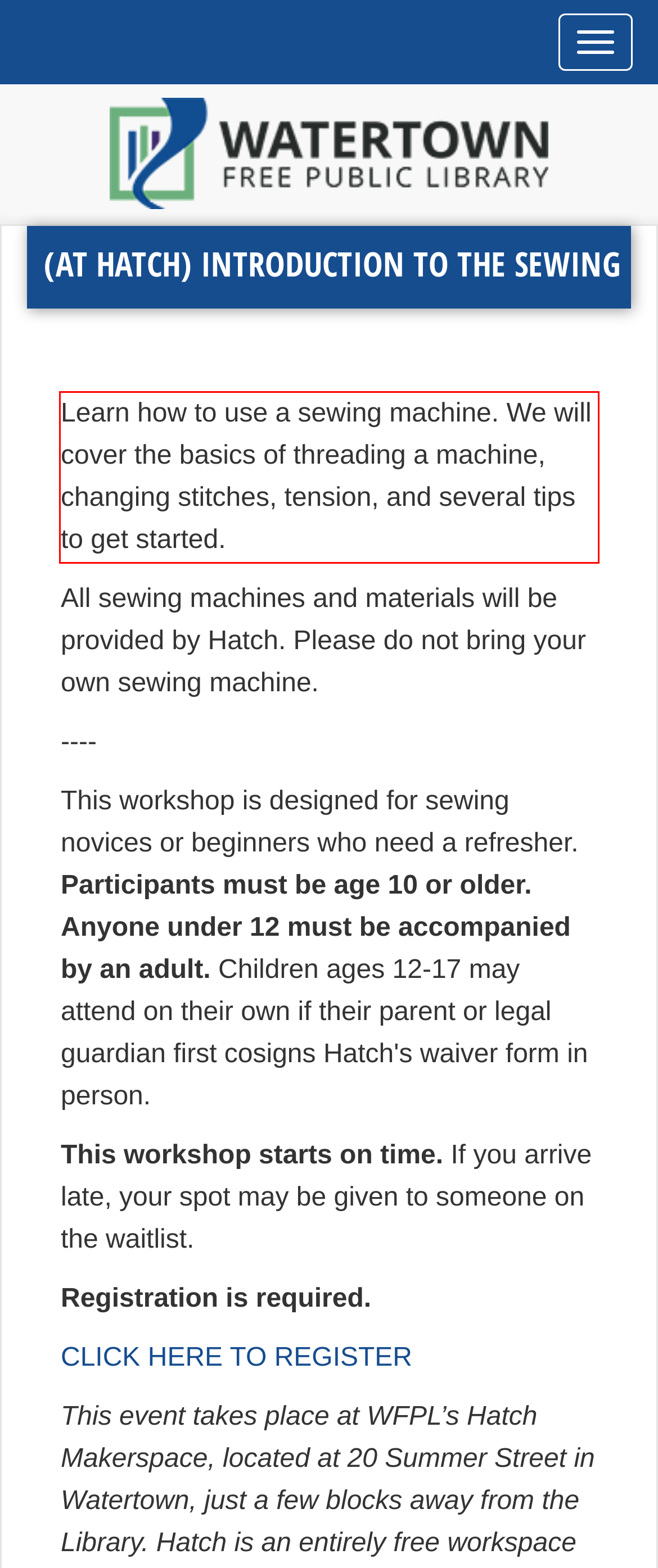With the provided screenshot of a webpage, locate the red bounding box and perform OCR to extract the text content inside it.

Learn how to use a sewing machine. We will cover the basics of threading a machine, changing stitches, tension, and several tips to get started.